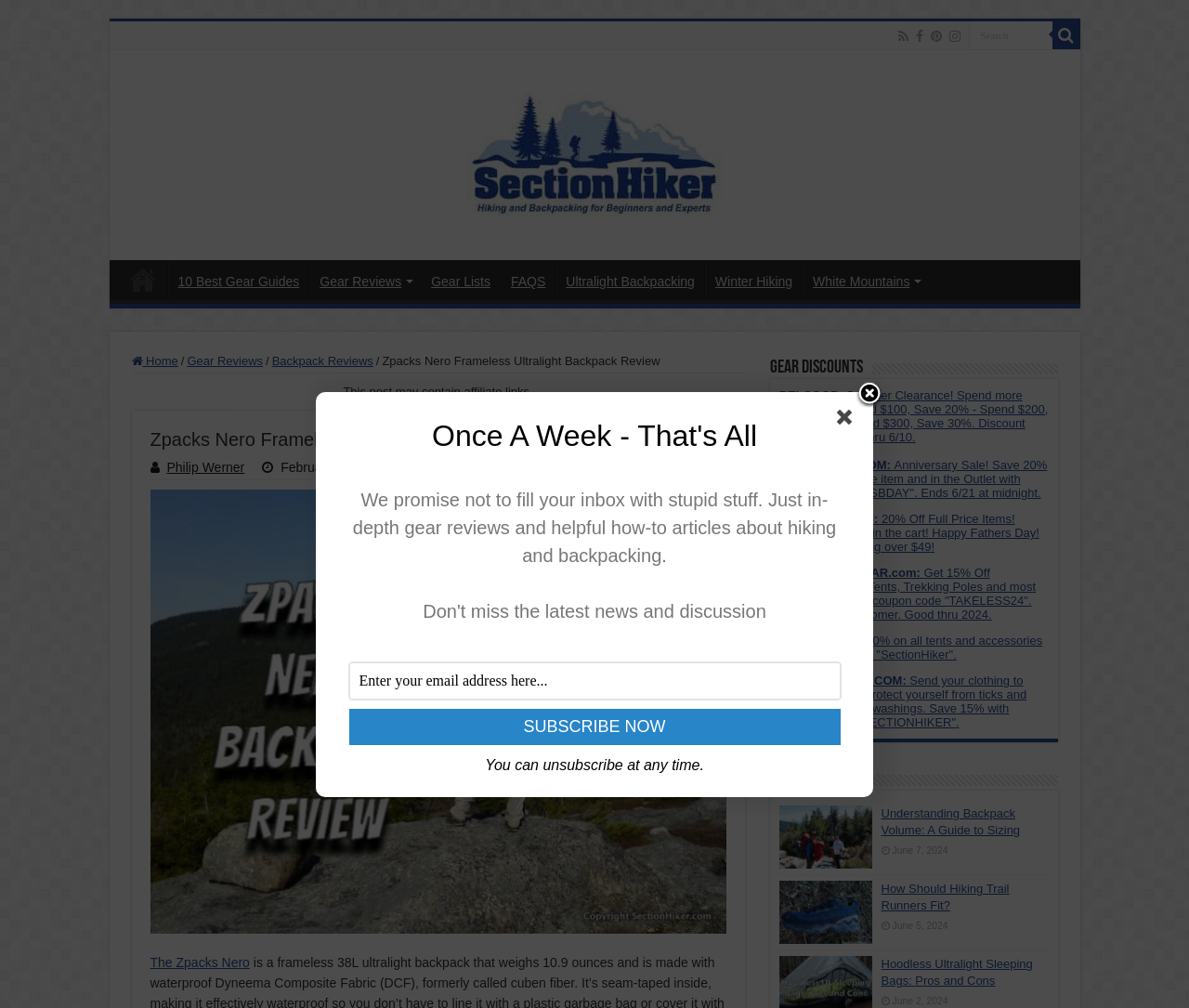Please identify the bounding box coordinates of the area that needs to be clicked to fulfill the following instruction: "Read the Zpacks Nero Frameless Ultralight Backpack Review."

[0.126, 0.486, 0.611, 0.926]